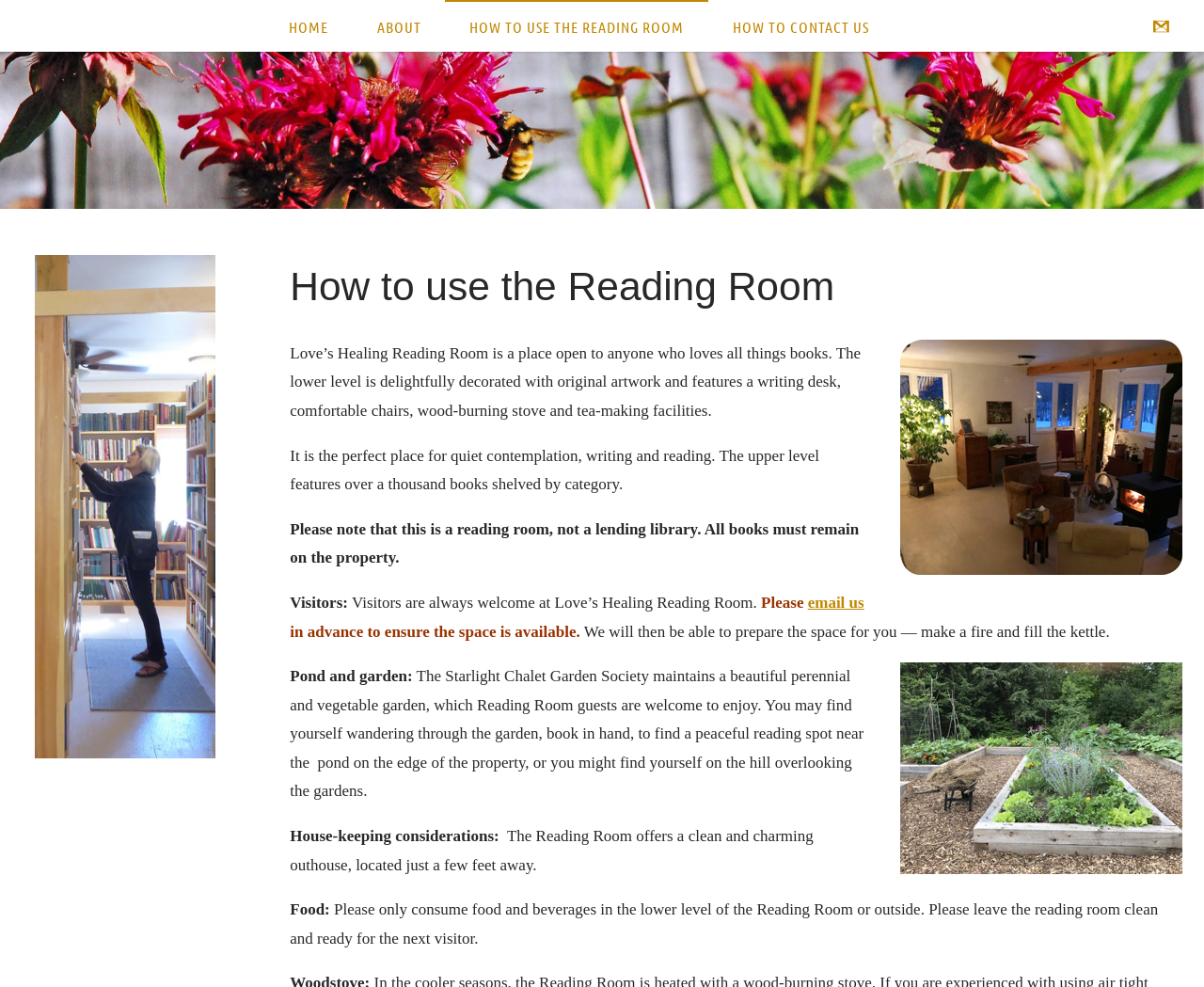What is the purpose of the upper level of the reading room?
Please answer the question with as much detail and depth as you can.

I found the answer by reading the static text element that says 'The upper level features over a thousand books shelved by category.'